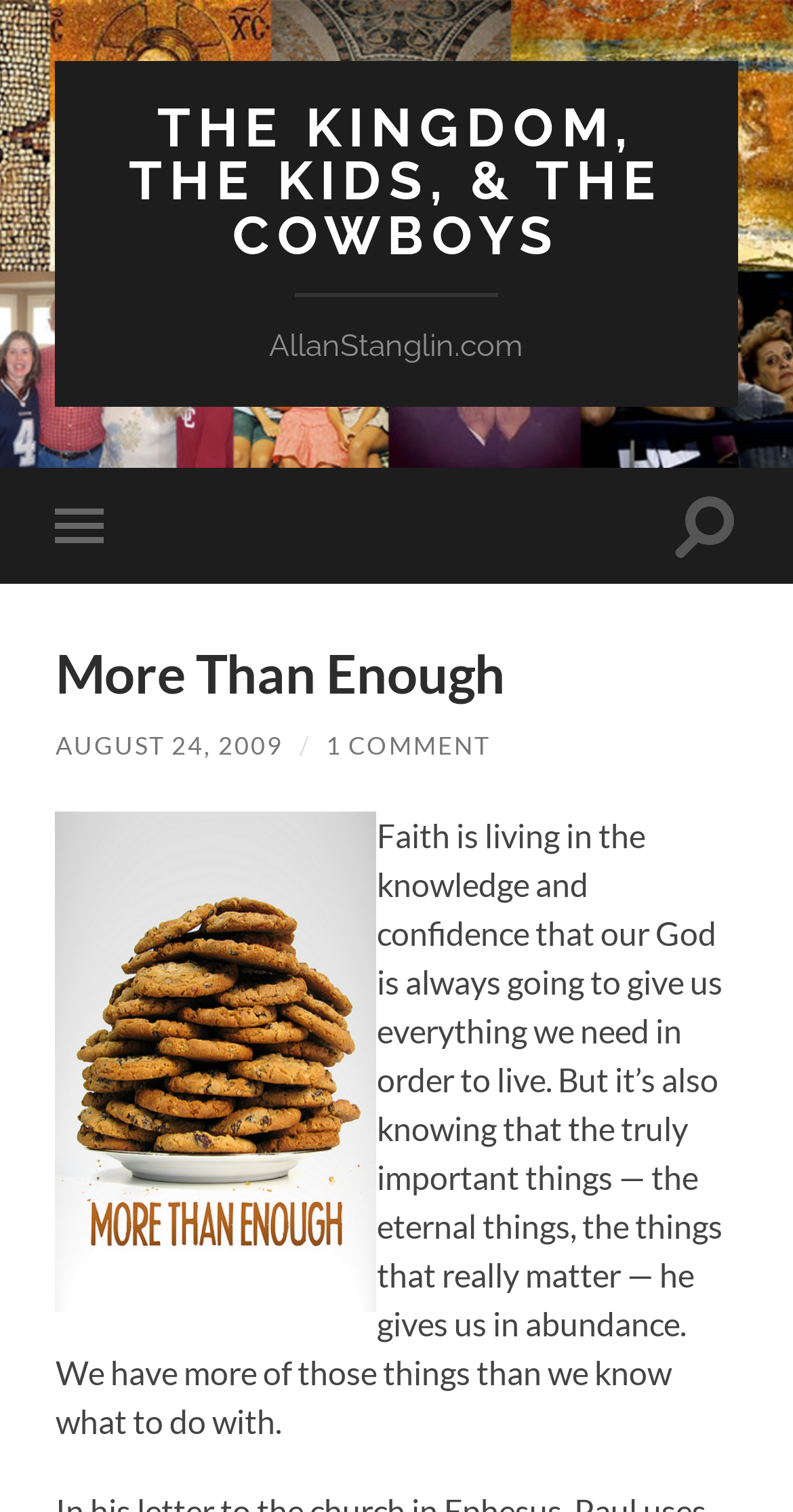Construct a comprehensive caption that outlines the webpage's structure and content.

The webpage is about a blog post titled "More Than Enough – The Kingdom, The Kids, & The Cowboys". At the top, there is a prominent link with the same title as the webpage, taking up most of the width. Below it, there is a smaller text "AllanStanglin.com" positioned roughly in the middle. 

On the left side, there are two buttons, one for toggling the mobile menu and another for toggling the search field. To the right of these buttons, there is a heading "More Than Enough" followed by a link to a specific date "AUGUST 24, 2009", a forward slash, and a link to "1 COMMENT". 

Below this section, there is an image related to the blog post, taking up about half of the width. Underneath the image, there is a paragraph of text that discusses the concept of faith, stating that it is about living with confidence in God's provision and recognizing the abundance of eternal things that truly matter.